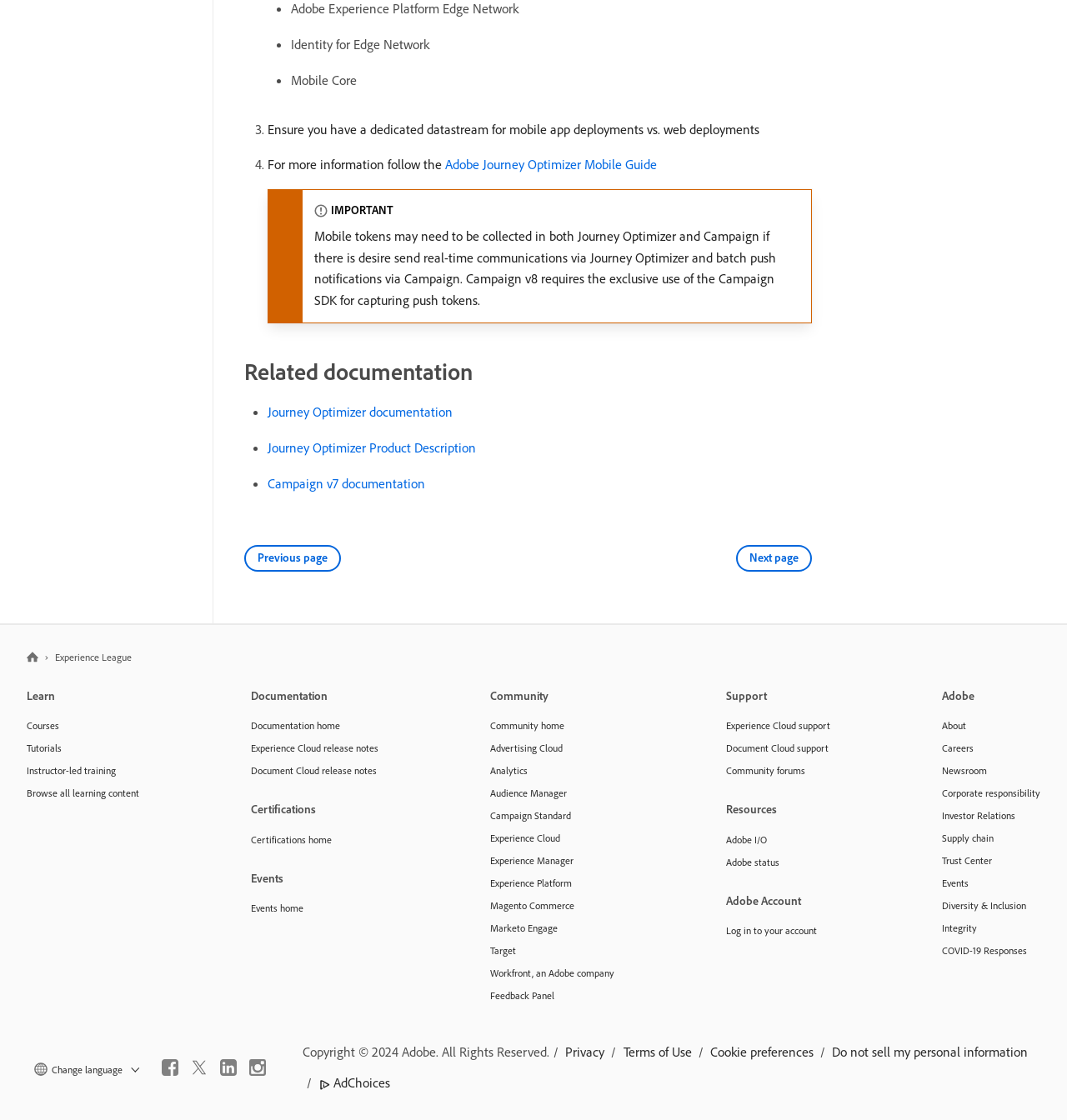How many links are there in the 'Related documentation' section? Using the information from the screenshot, answer with a single word or phrase.

3